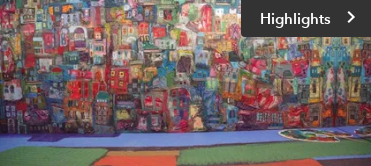Answer the following query concisely with a single word or phrase:
What is the theme of the broader exhibition?

Community and cultural connections